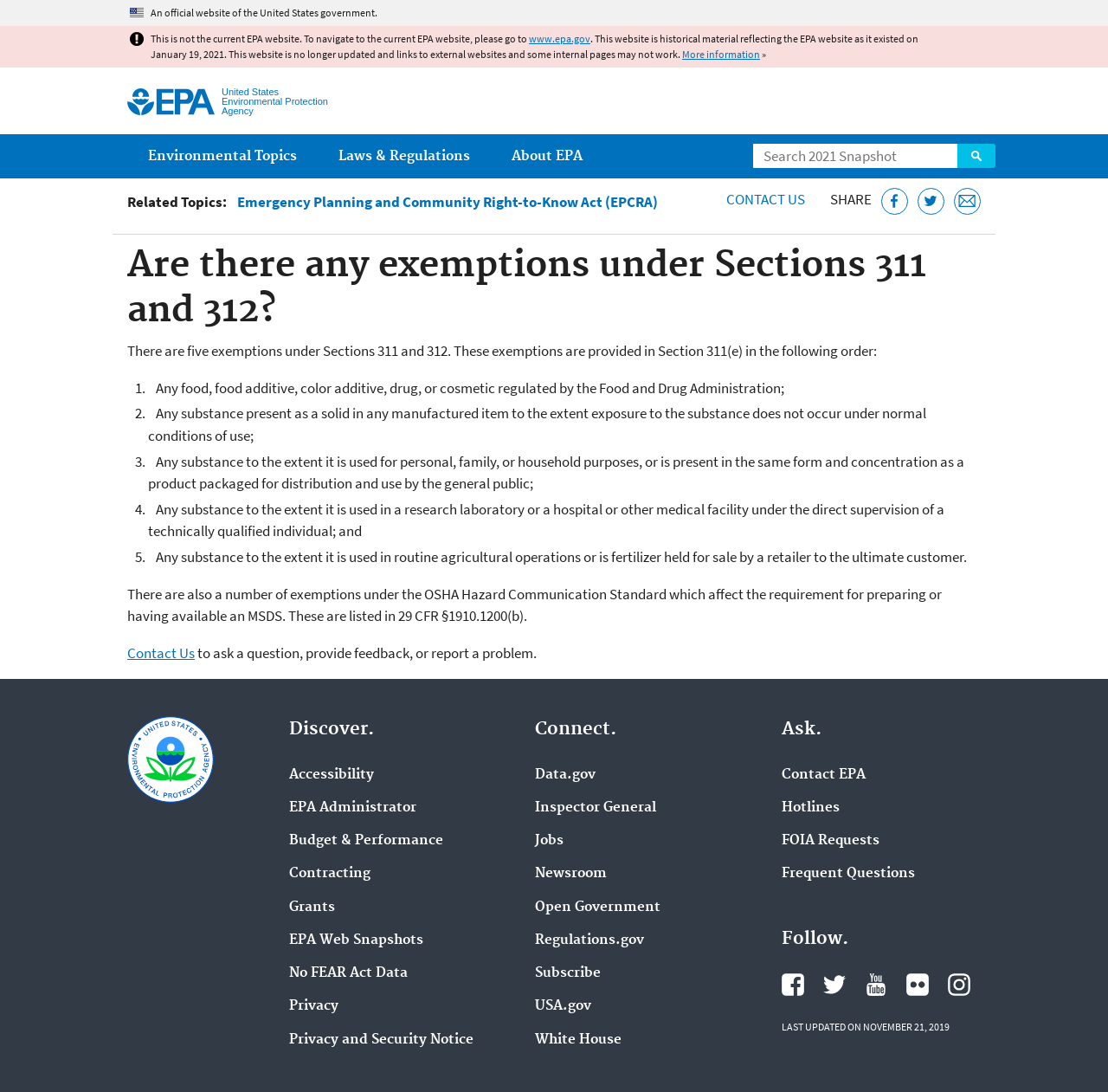What is the purpose of the 'Contact Us' link?
Look at the image and answer the question using a single word or phrase.

To ask a question, provide feedback, or report a problem